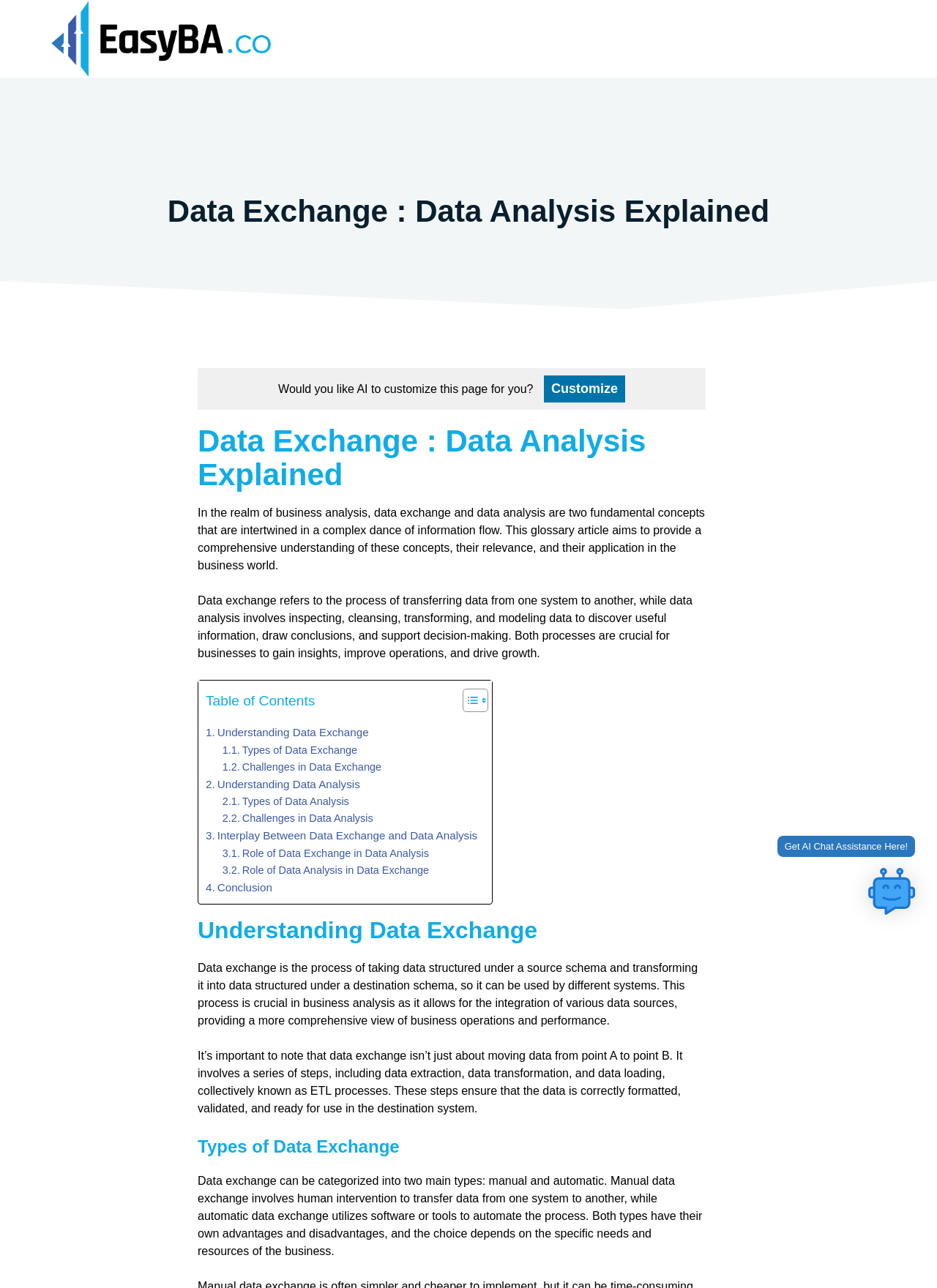Please reply to the following question using a single word or phrase: 
What are the two main types of data exchange?

Manual and Automatic